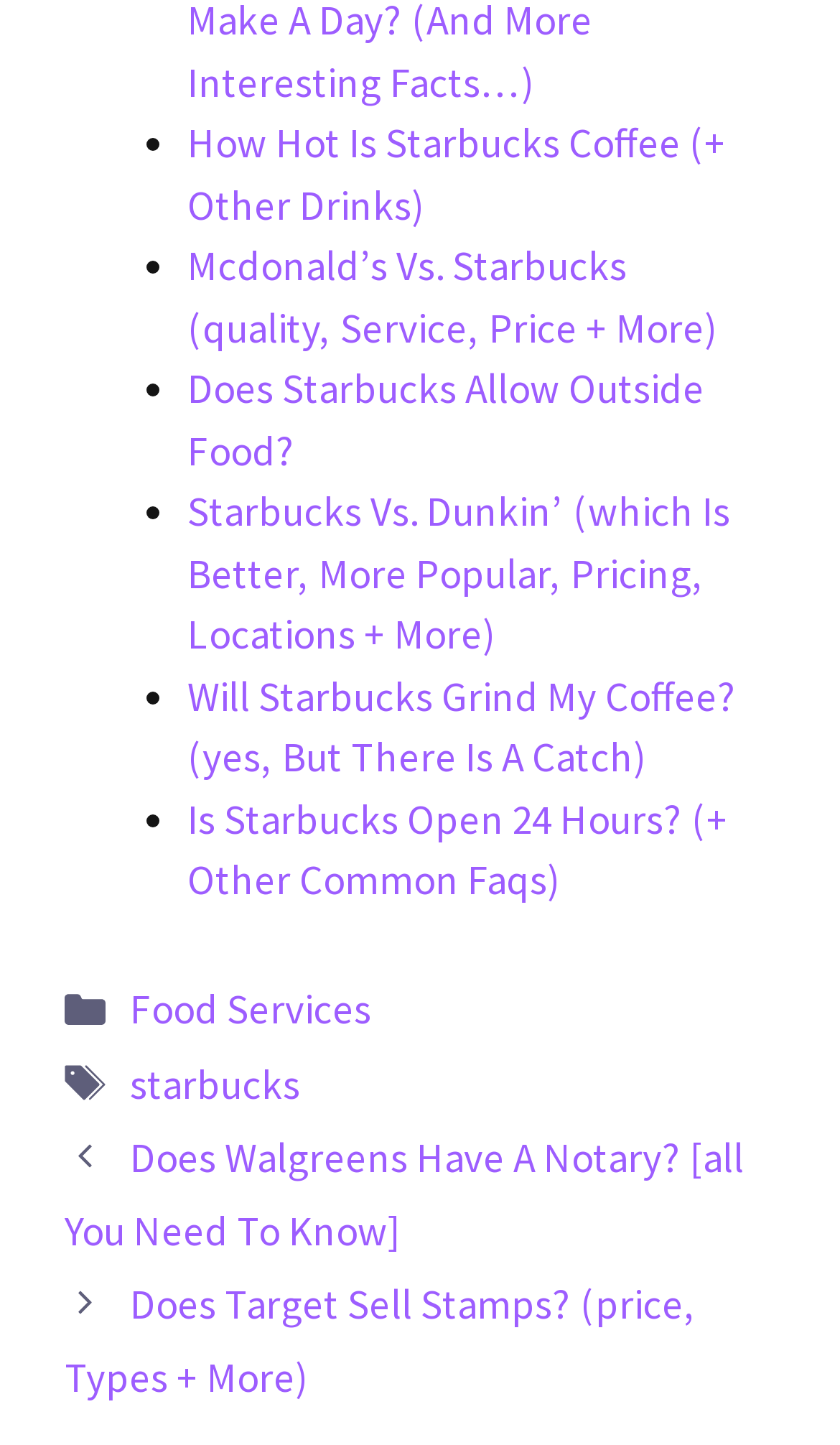What is the next post about?
Please elaborate on the answer to the question with detailed information.

The next post link is 'Does Target Sell Stamps? (price, Types + More)', which suggests that the next post is about Target selling stamps.